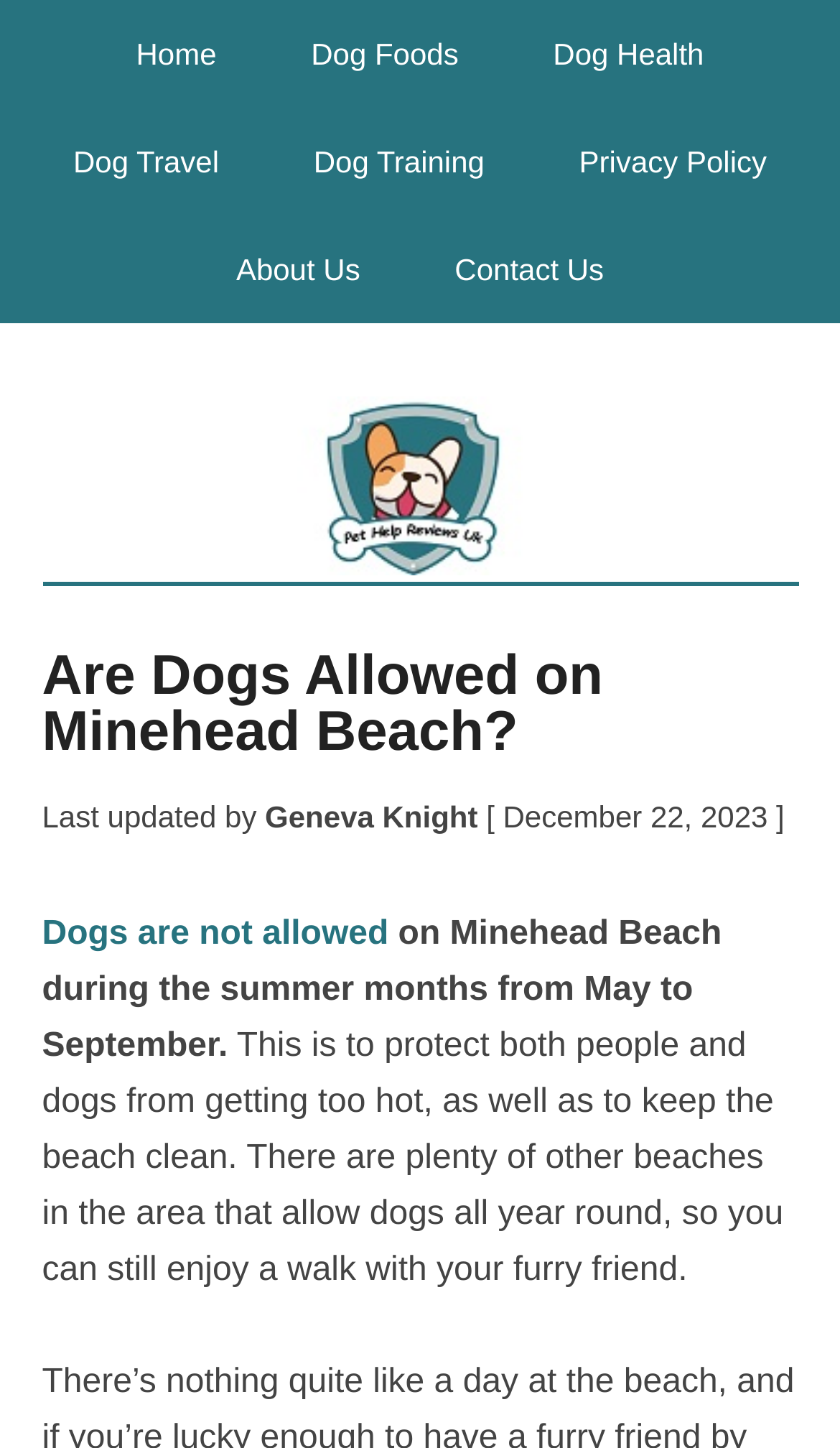Determine the main headline of the webpage and provide its text.

Are Dogs Allowed on Minehead Beach?